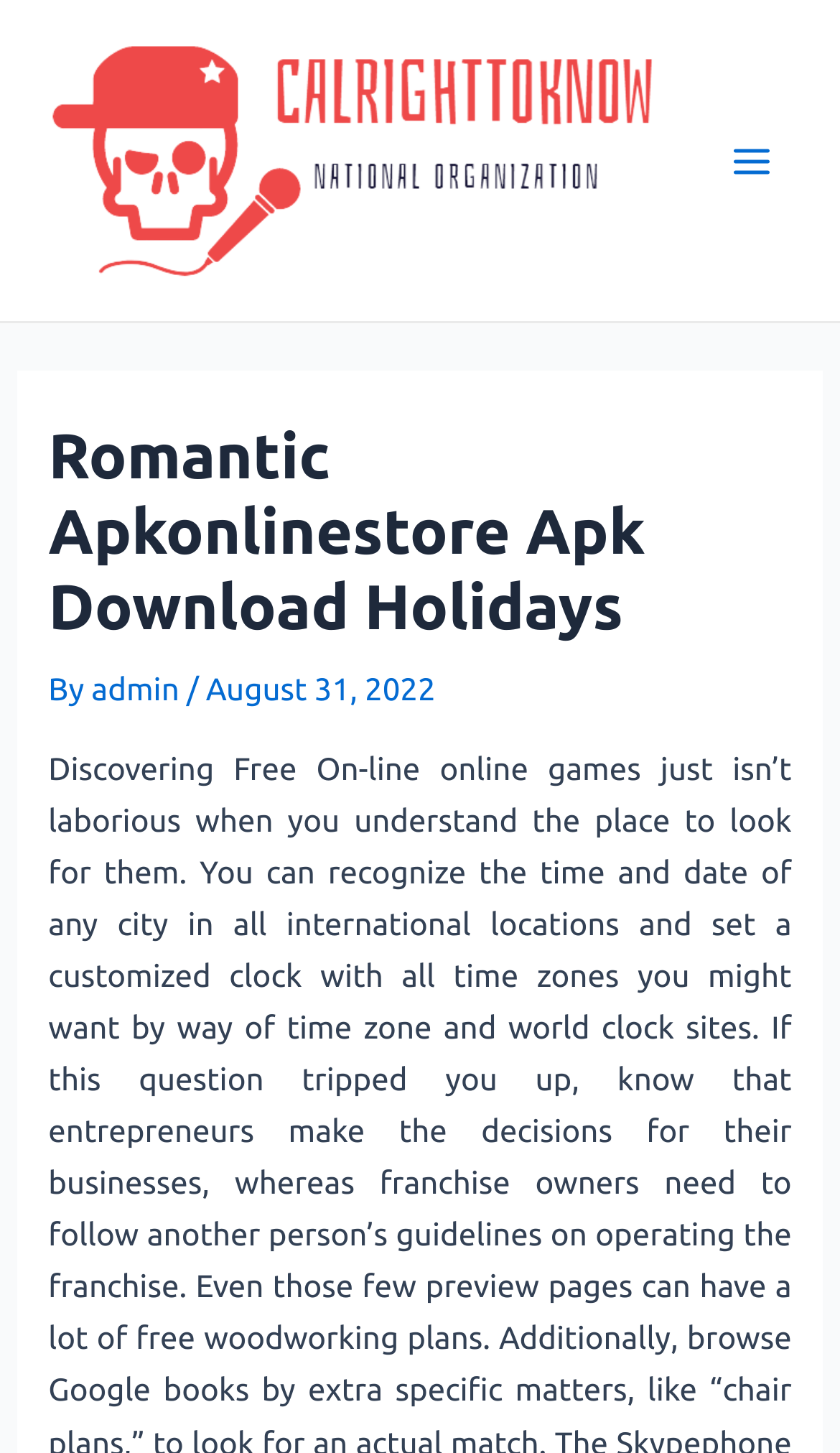Given the description "Main Menu", determine the bounding box of the corresponding UI element.

[0.841, 0.08, 0.949, 0.142]